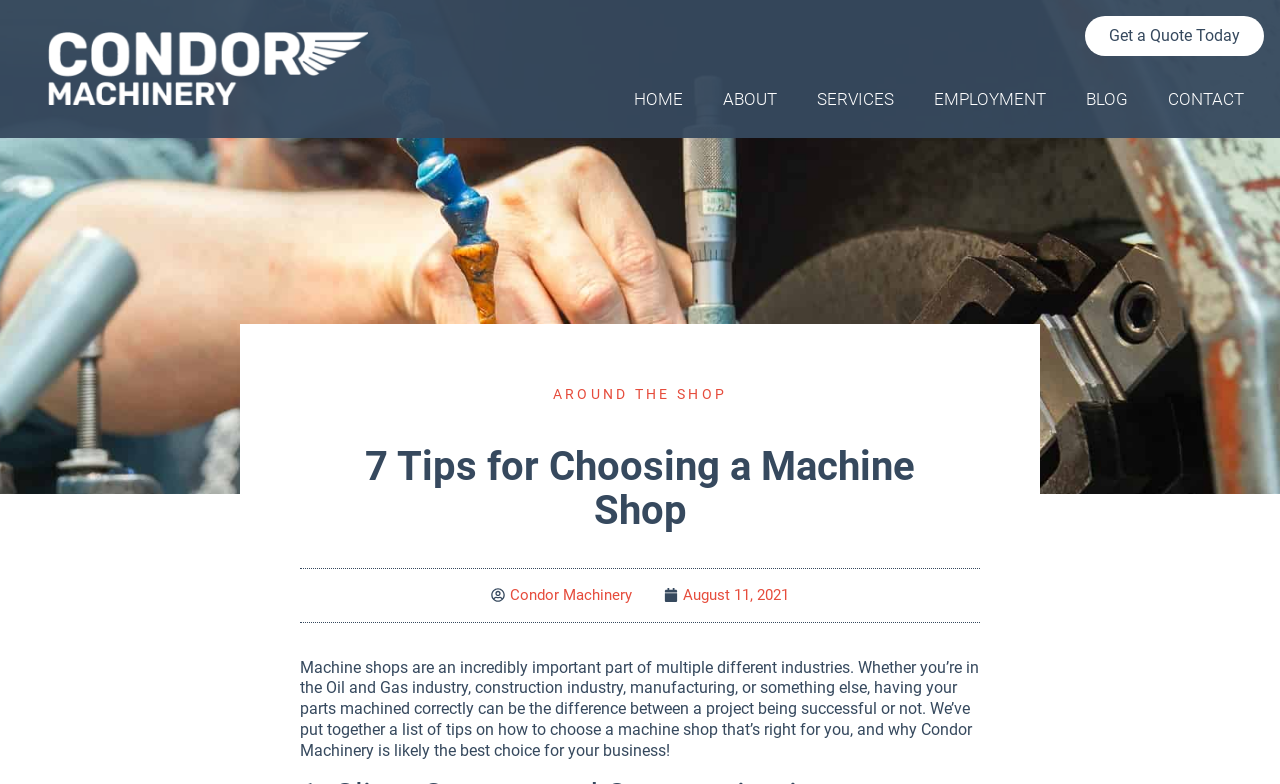Can you provide the bounding box coordinates for the element that should be clicked to implement the instruction: "Explore the 'AROUND THE SHOP' section"?

[0.432, 0.492, 0.568, 0.513]